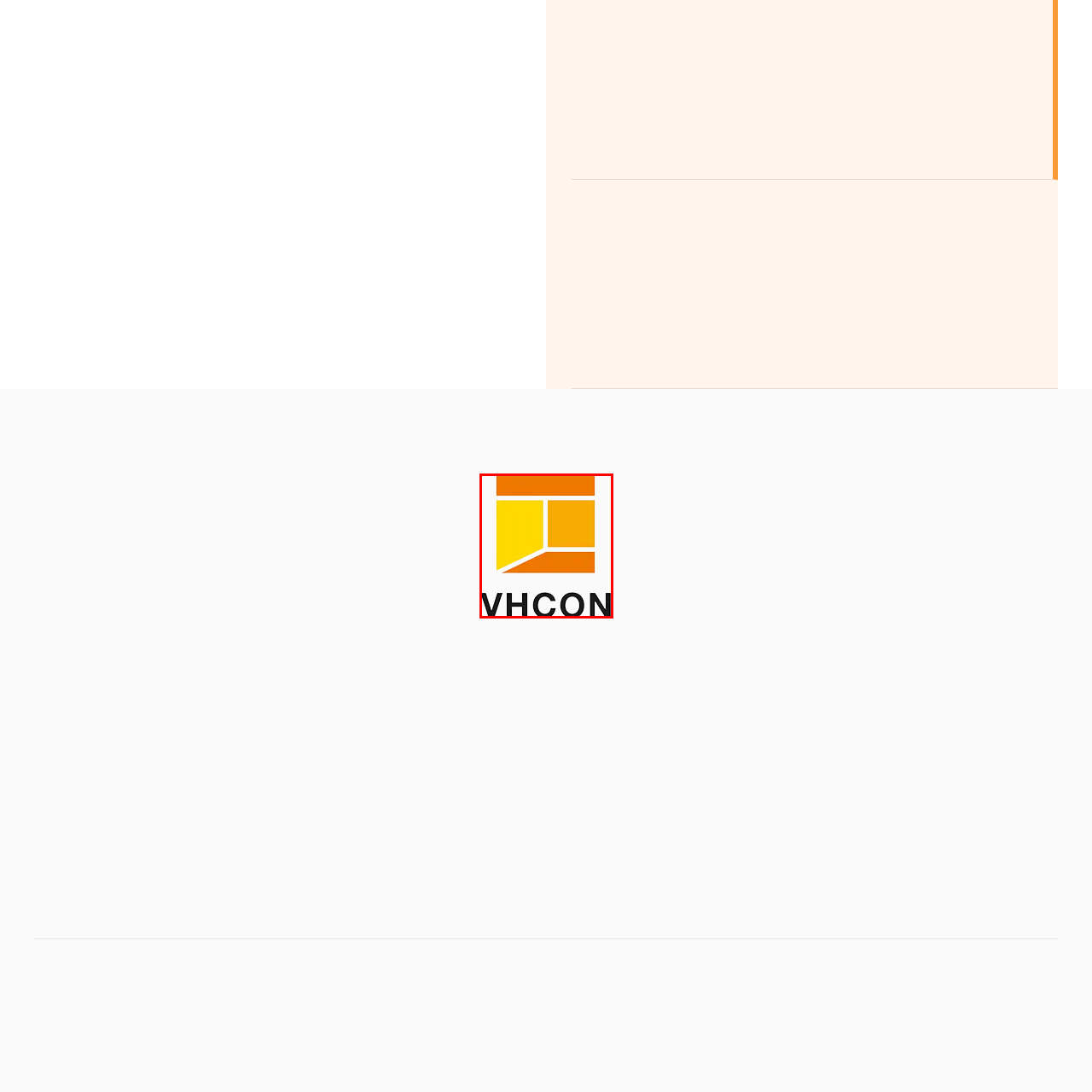Describe in detail what you see in the image highlighted by the red border.

The image features the logo of Dongguan Vanhe Modular House Co., Ltd., showcasing a modern and geometric design. The logo incorporates vibrant colors, including orange and yellow, arranged in a stylized depiction of a modular structure. The letters "VHCON" are prominently displayed beneath the graphic, emphasizing the company's focus on modular construction solutions. This branding reflects an innovative approach within the construction industry, aligning with trends in prefabricated building technologies.